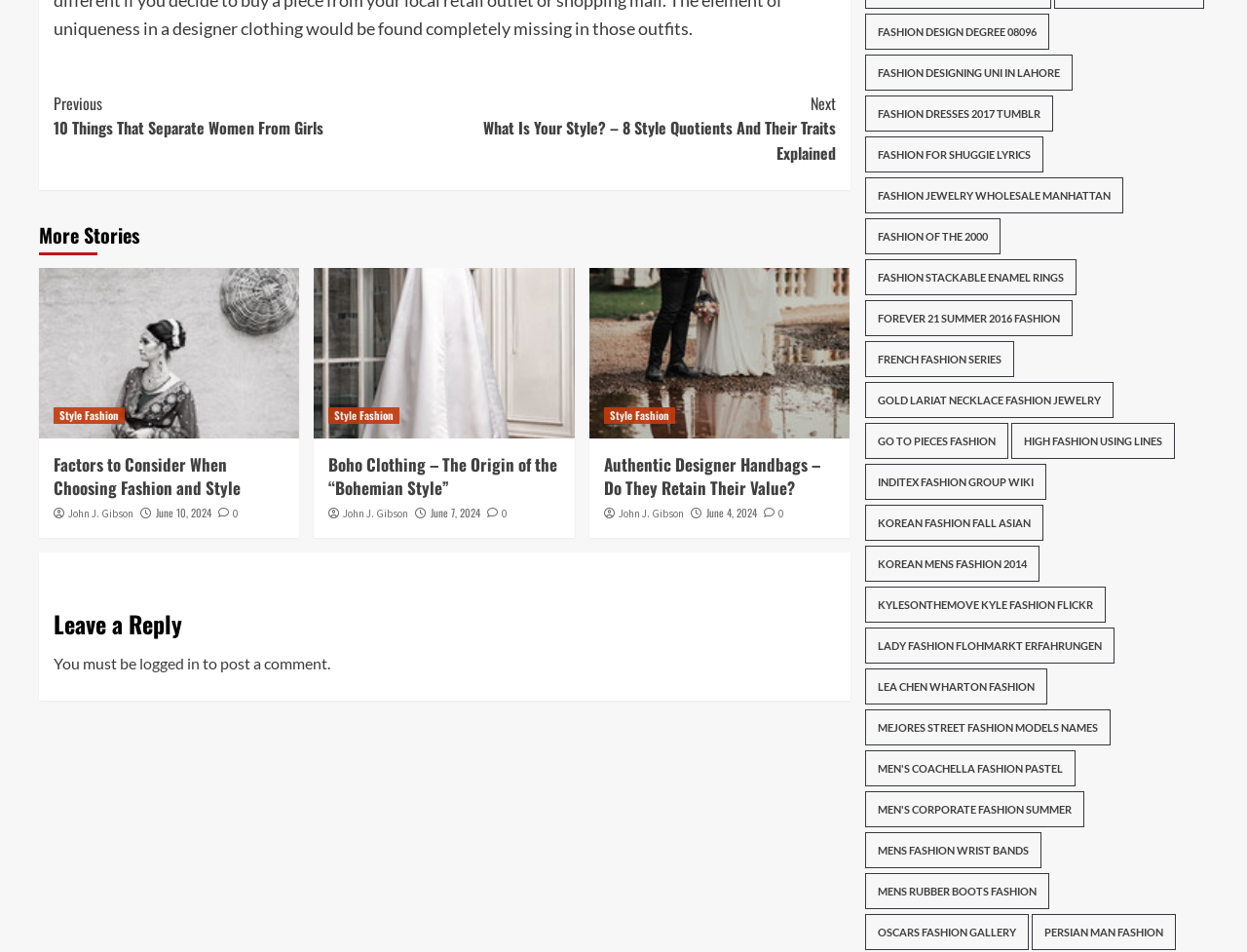What is the topic of the articles on this webpage?
Can you give a detailed and elaborate answer to the question?

The webpage appears to be a collection of articles related to fashion, with topics ranging from fashion design and style to fashion trends and jewelry.